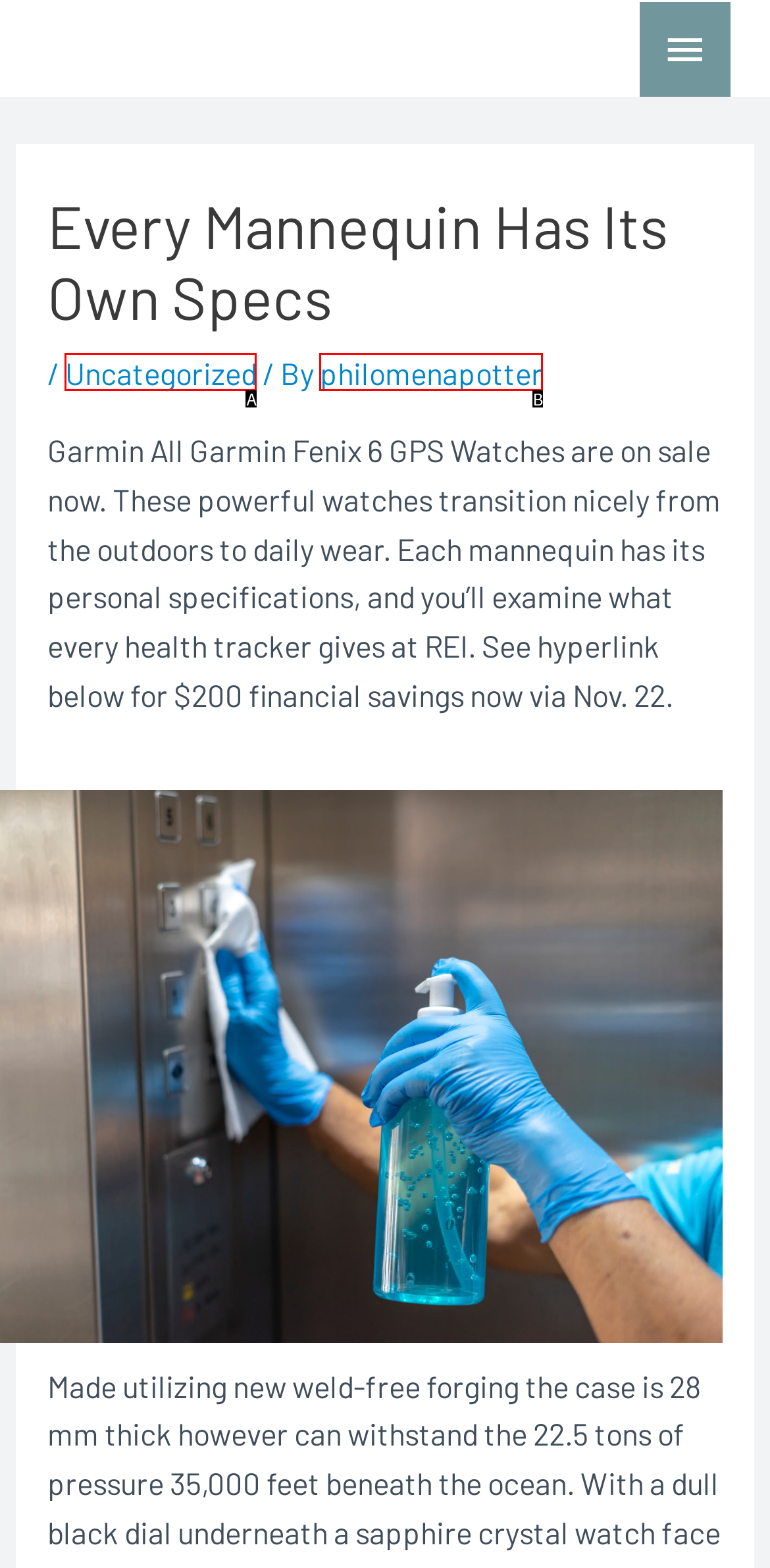Choose the HTML element that best fits the description: Uncategorized. Answer with the option's letter directly.

A